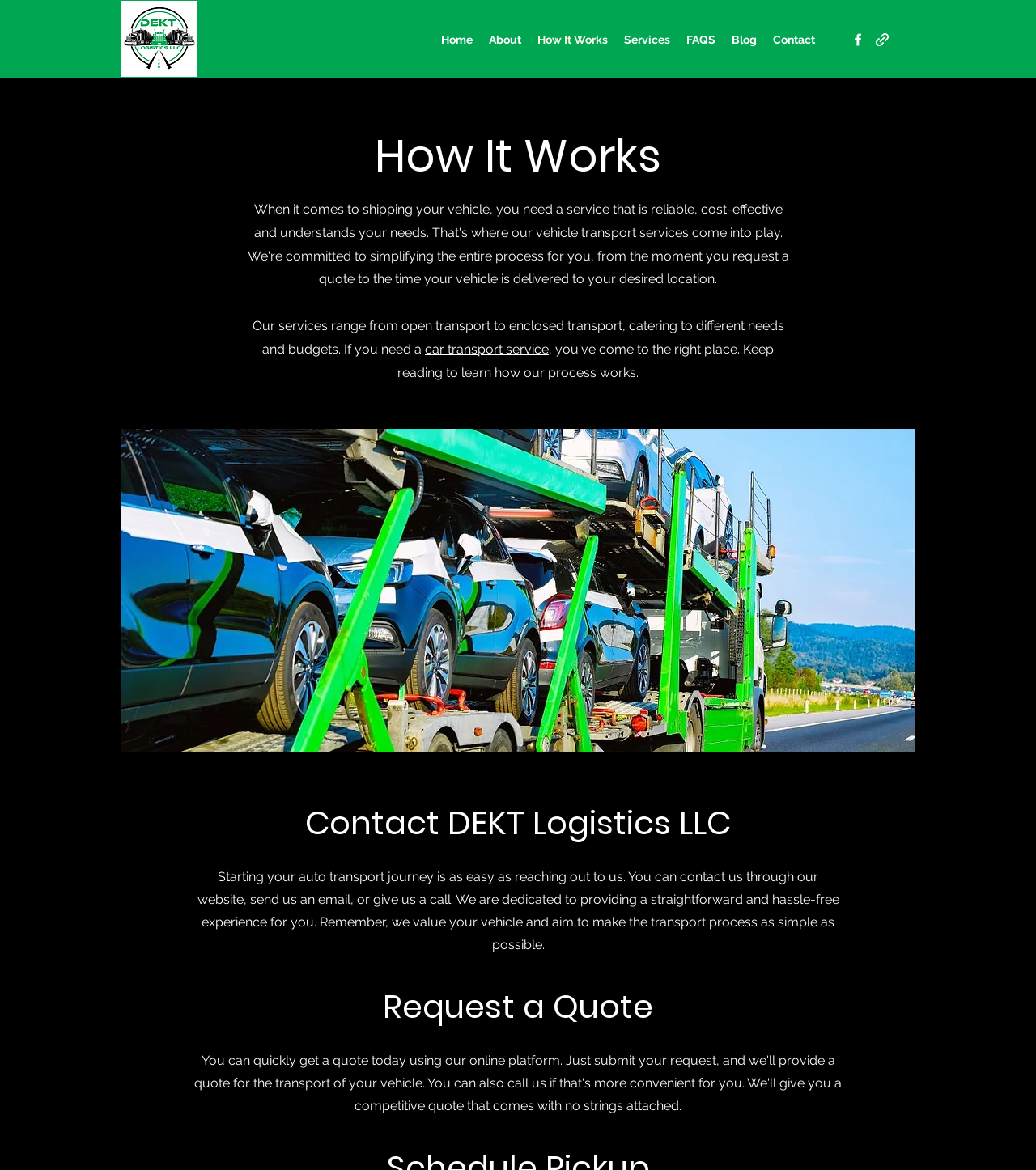Please specify the bounding box coordinates of the area that should be clicked to accomplish the following instruction: "Click on the Home link". The coordinates should consist of four float numbers between 0 and 1, i.e., [left, top, right, bottom].

[0.418, 0.024, 0.464, 0.044]